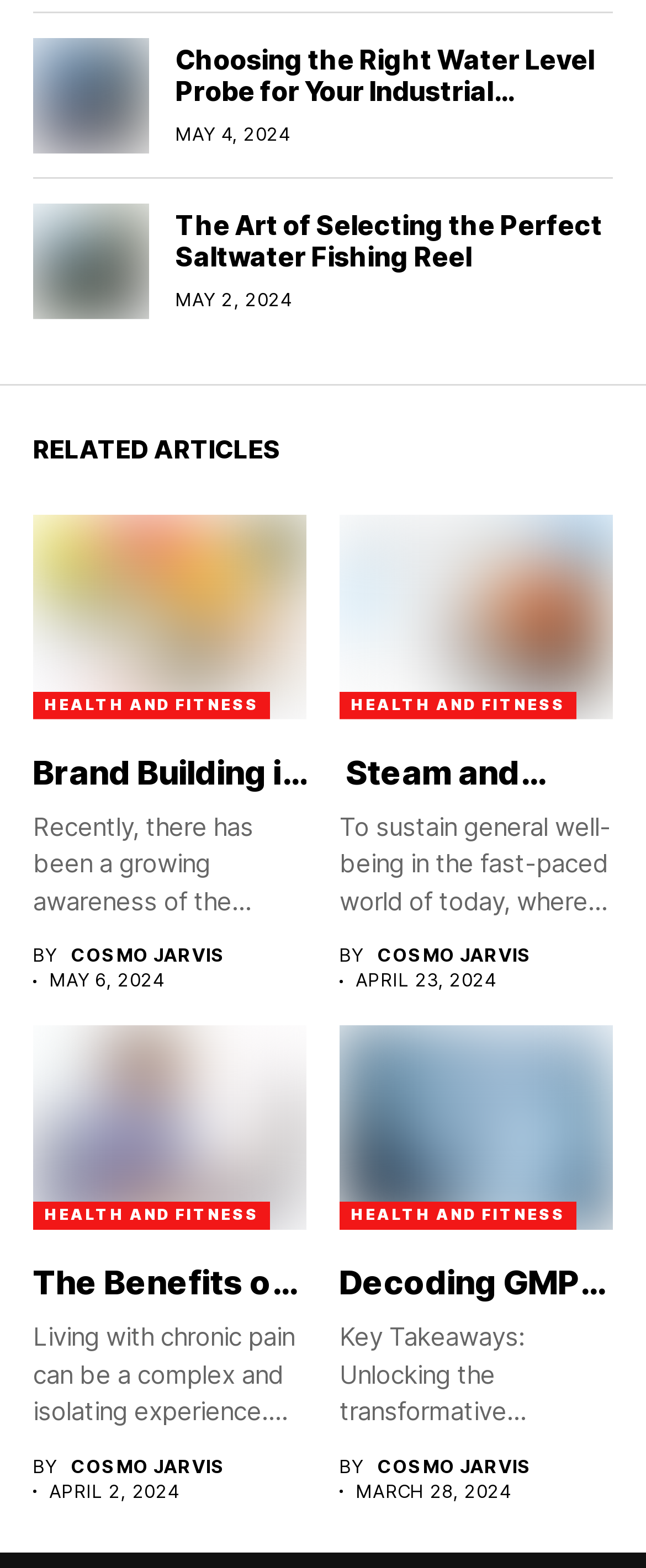What is the date of the article 'The Benefits of Using an Online Pain Clinic'?
Based on the screenshot, provide your answer in one word or phrase.

APRIL 2, 2024